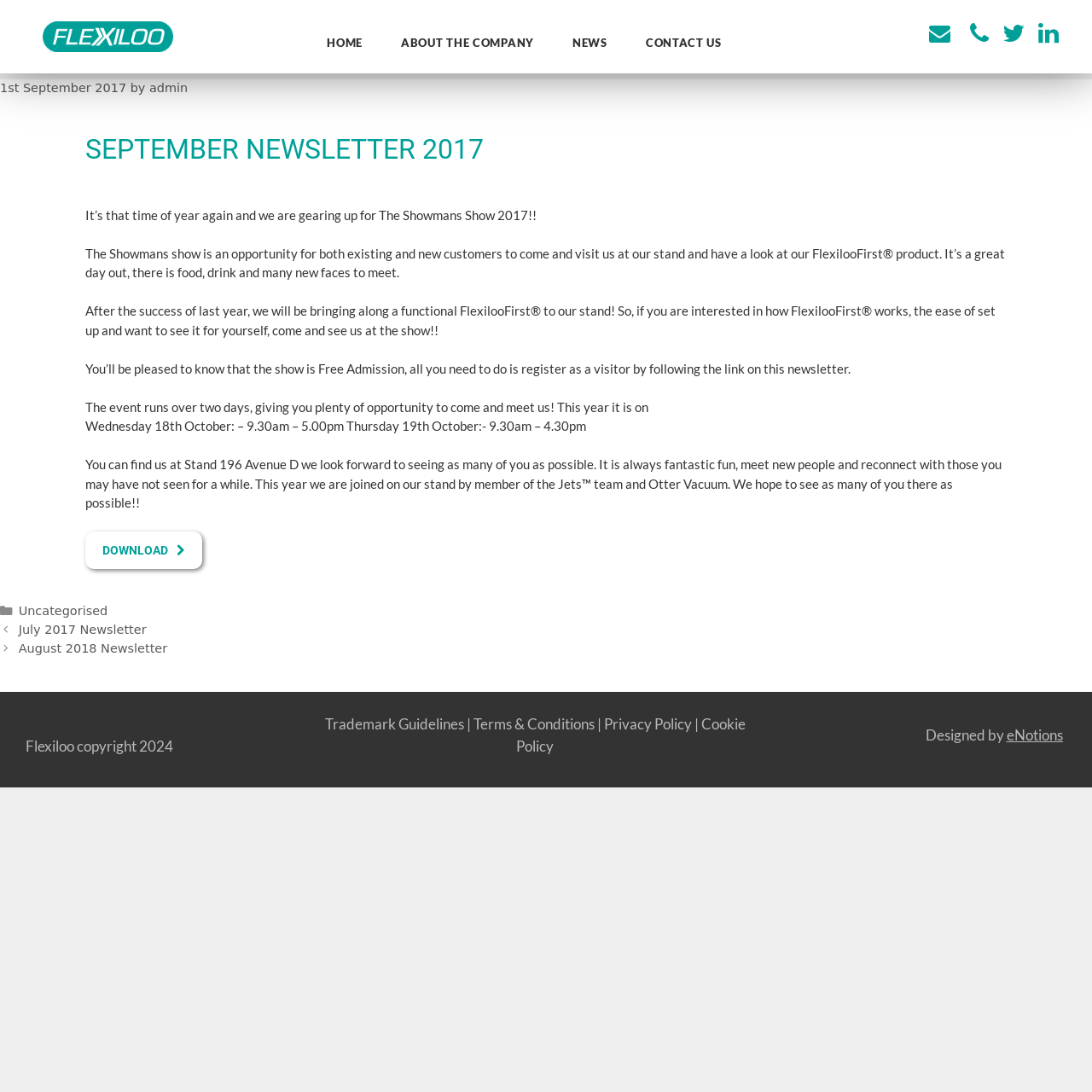What is the purpose of the Showmans Show?
Could you answer the question with a detailed and thorough explanation?

According to the newsletter, the Showmans Show is an opportunity for both existing and new customers to come and visit the Flexiloo stand and have a look at their FlexilooFirst product. It's a great day out, with food, drink, and many new faces to meet.